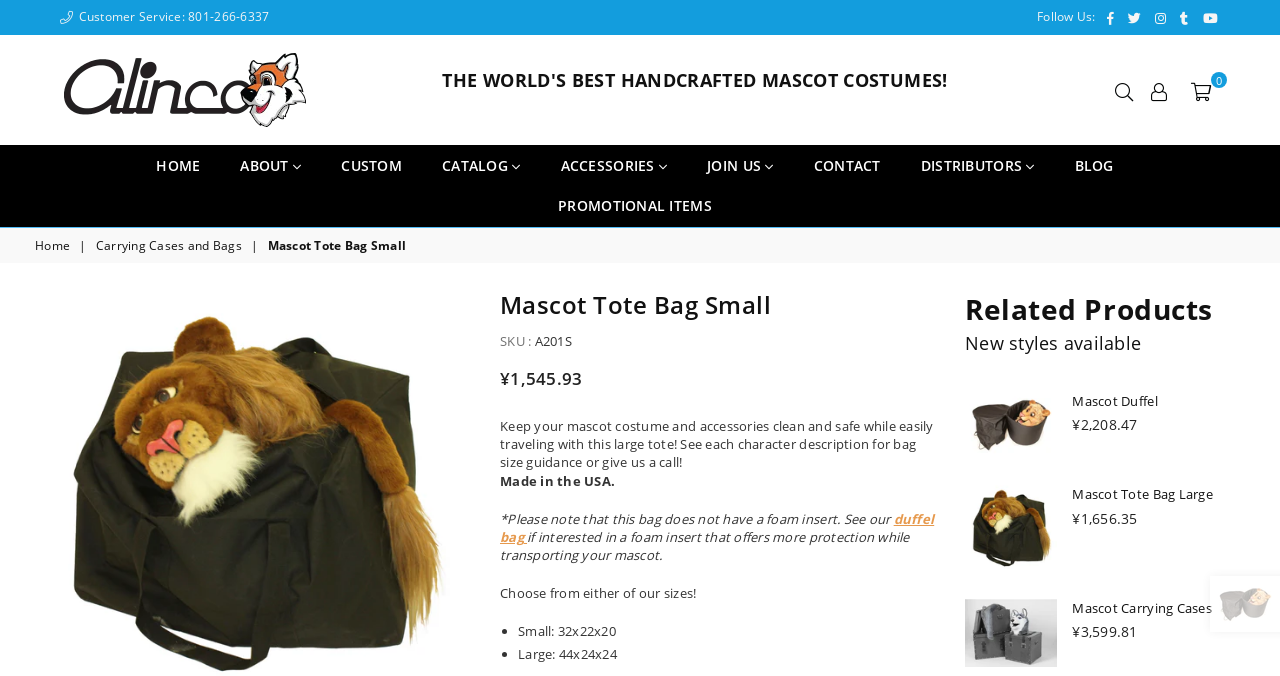Determine the bounding box coordinates for the clickable element required to fulfill the instruction: "Click on the Wiltshire Council Logo". Provide the coordinates as four float numbers between 0 and 1, i.e., [left, top, right, bottom].

None